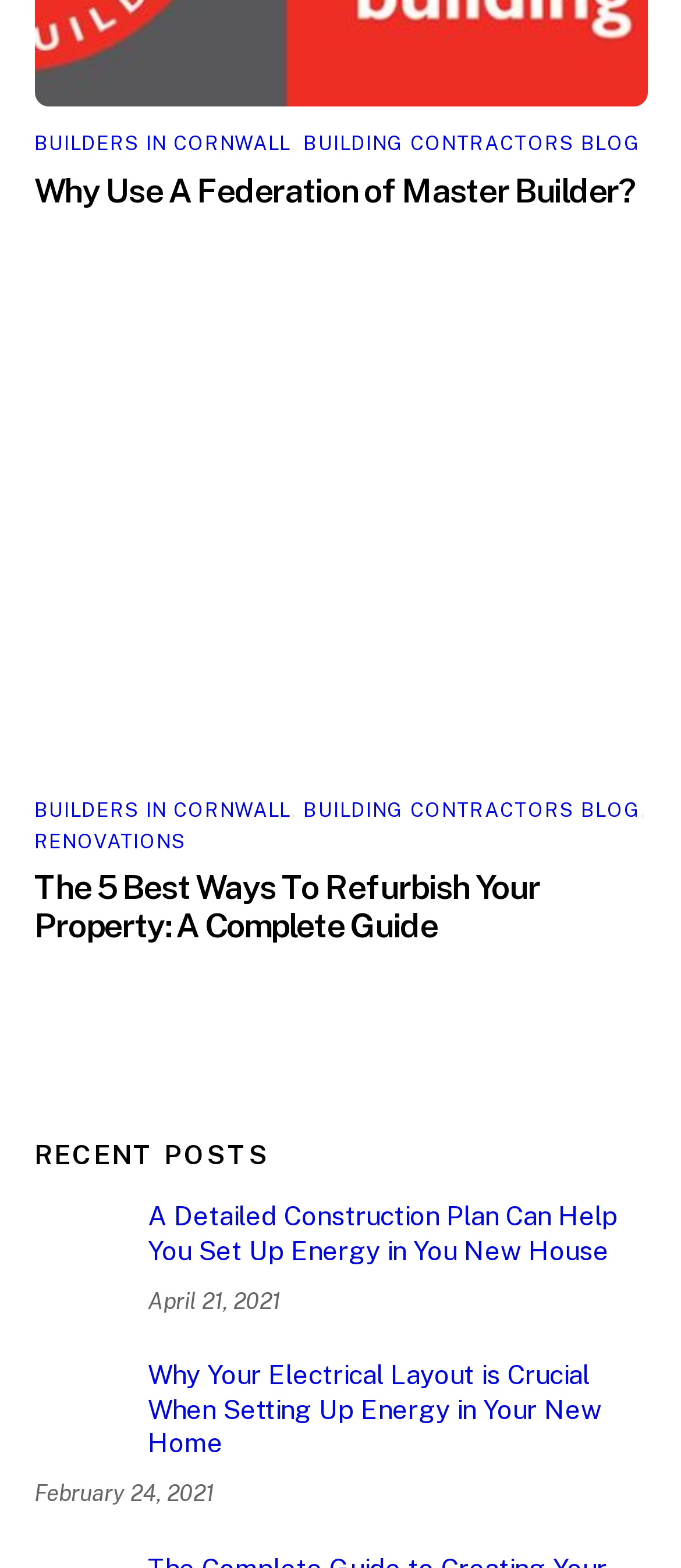Please find the bounding box coordinates (top-left x, top-left y, bottom-right x, bottom-right y) in the screenshot for the UI element described as follows: alt="Home refurbishments in cornwall" title="sa"

[0.05, 0.467, 0.95, 0.489]